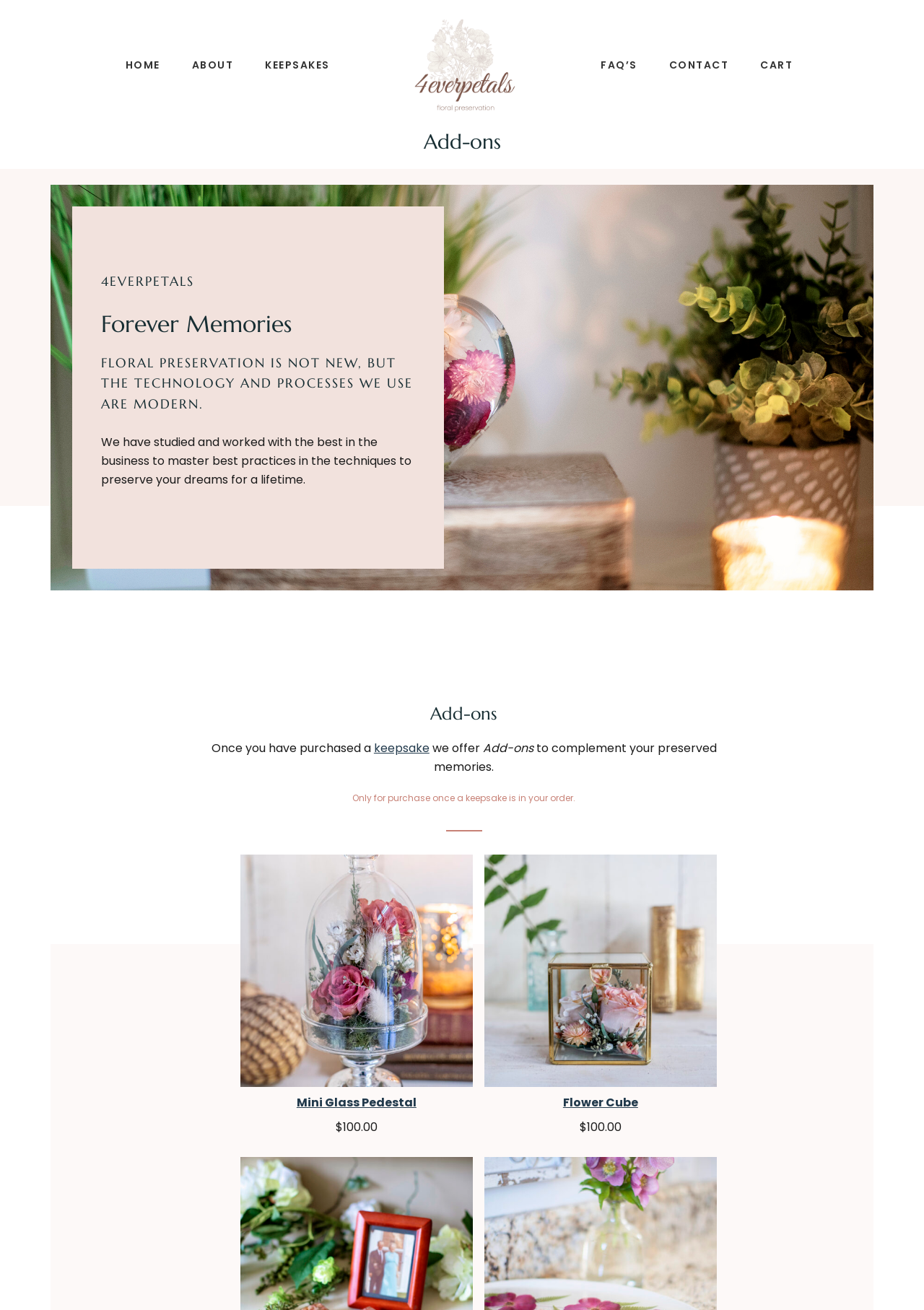What is the theme of the website?
Examine the screenshot and reply with a single word or phrase.

Floral preservation